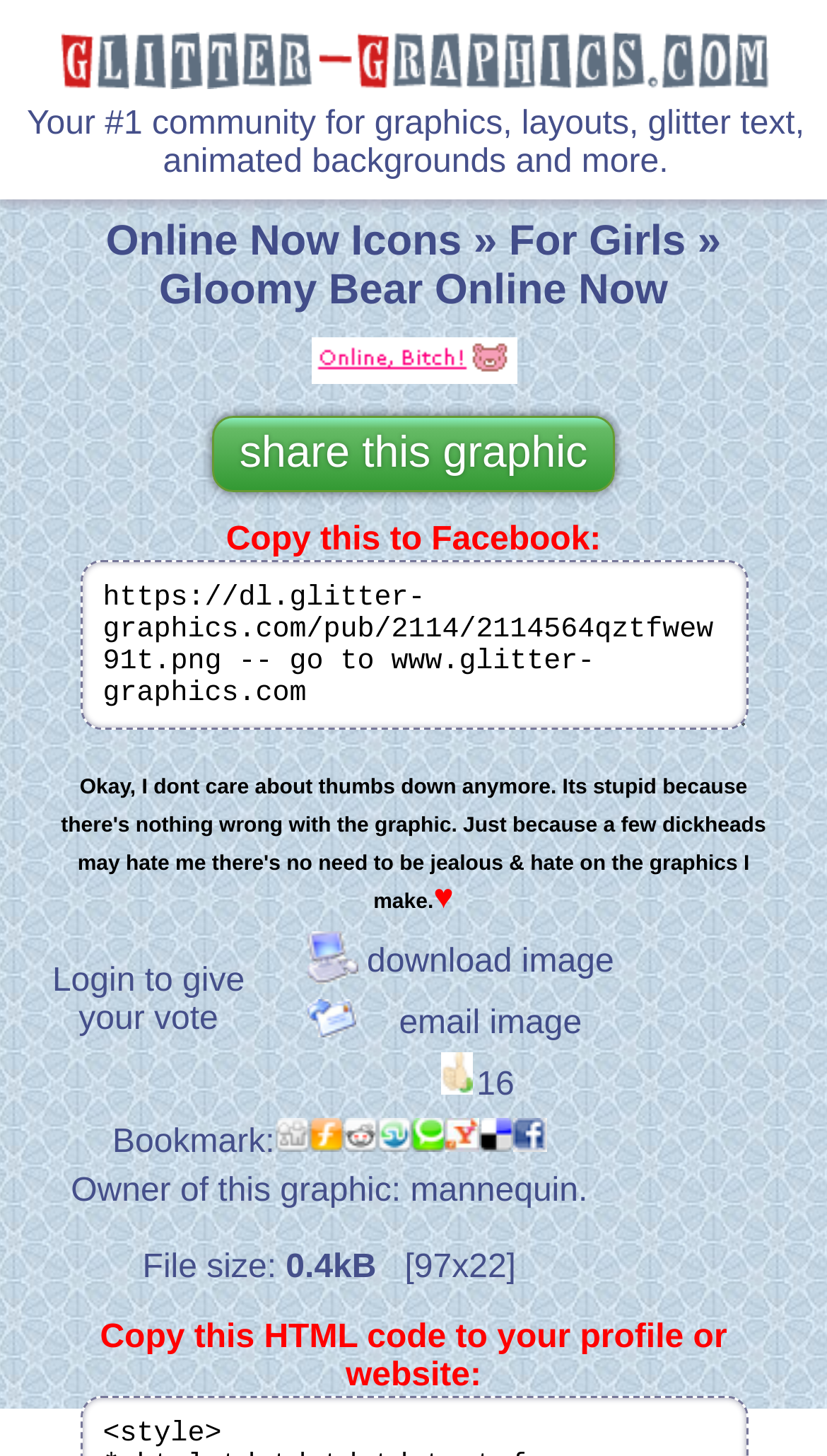Identify the bounding box coordinates of the section that should be clicked to achieve the task described: "Copy the graphic URL".

[0.124, 0.401, 0.863, 0.488]